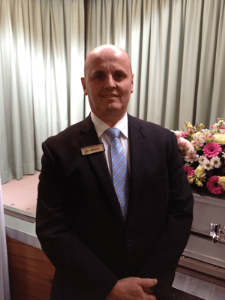What is the role of the person in the image?
Answer the question based on the image using a single word or a brief phrase.

Funeral director